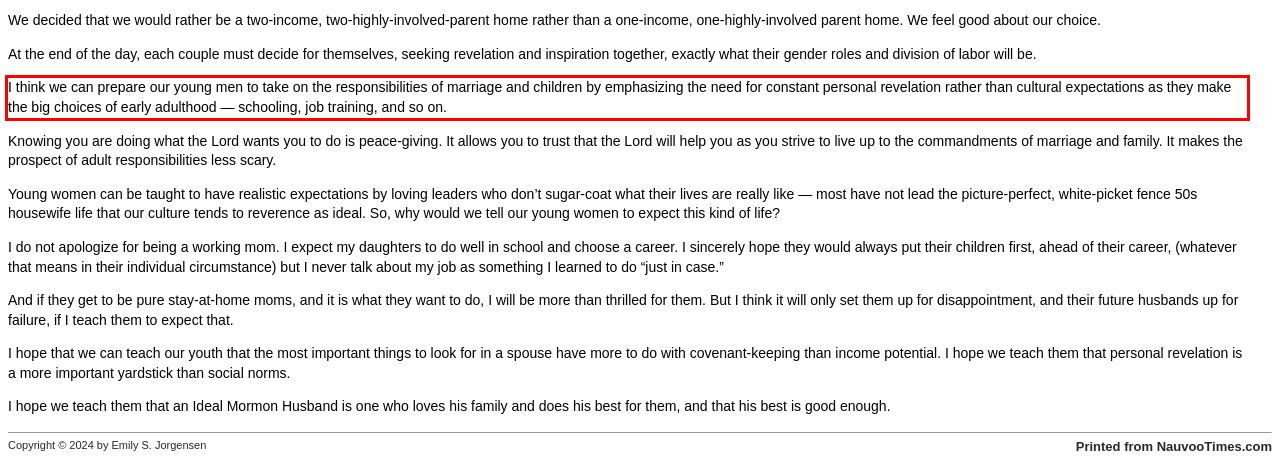You have a webpage screenshot with a red rectangle surrounding a UI element. Extract the text content from within this red bounding box.

I think we can prepare our young men to take on the responsibilities of marriage and children by emphasizing the need for constant personal revelation rather than cultural expectations as they make the big choices of early adulthood — schooling, job training, and so on.